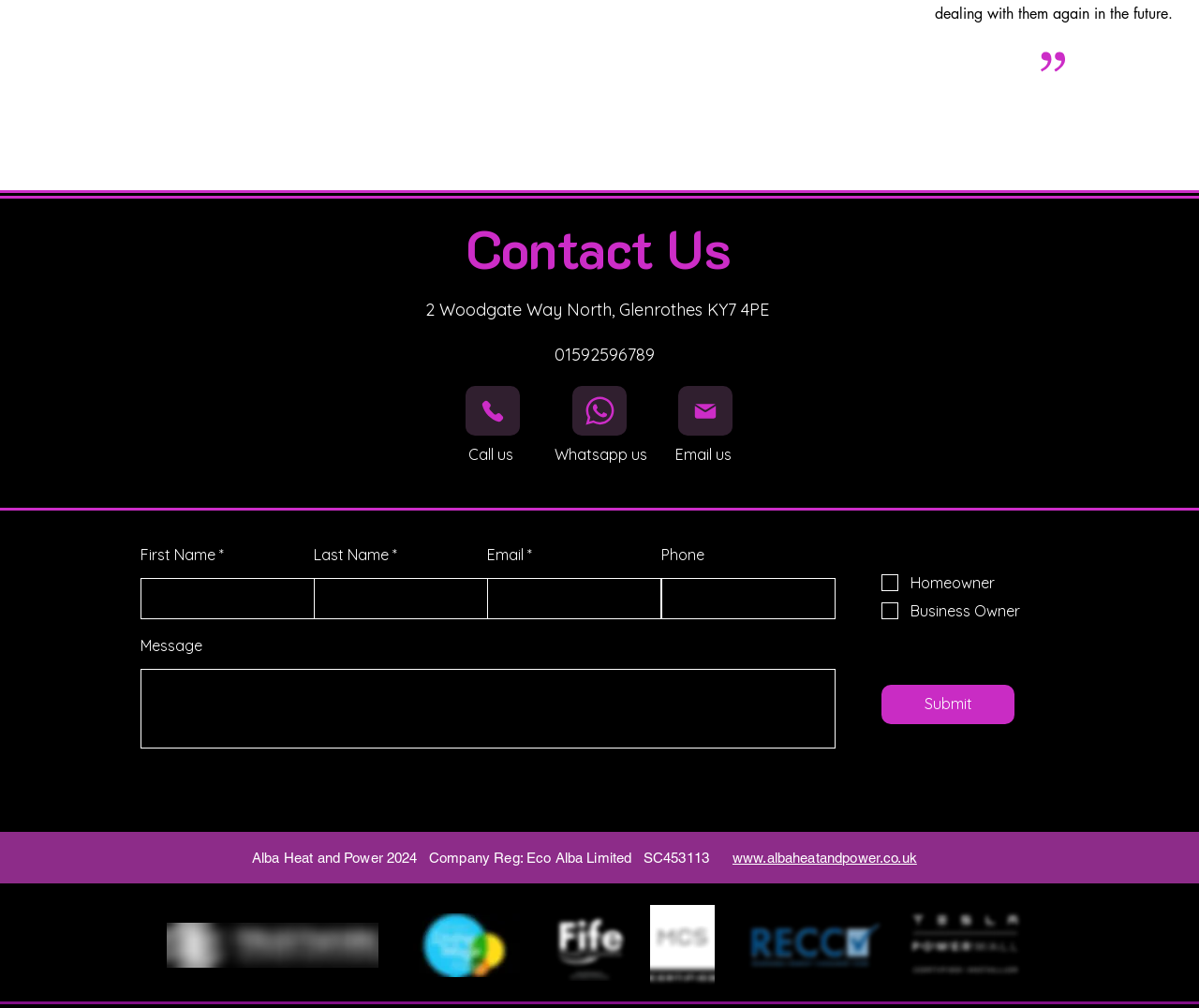Using floating point numbers between 0 and 1, provide the bounding box coordinates in the format (top-left x, top-left y, bottom-right x, bottom-right y). Locate the UI element described here: aria-label="Instagram"

[0.42, 0.771, 0.45, 0.808]